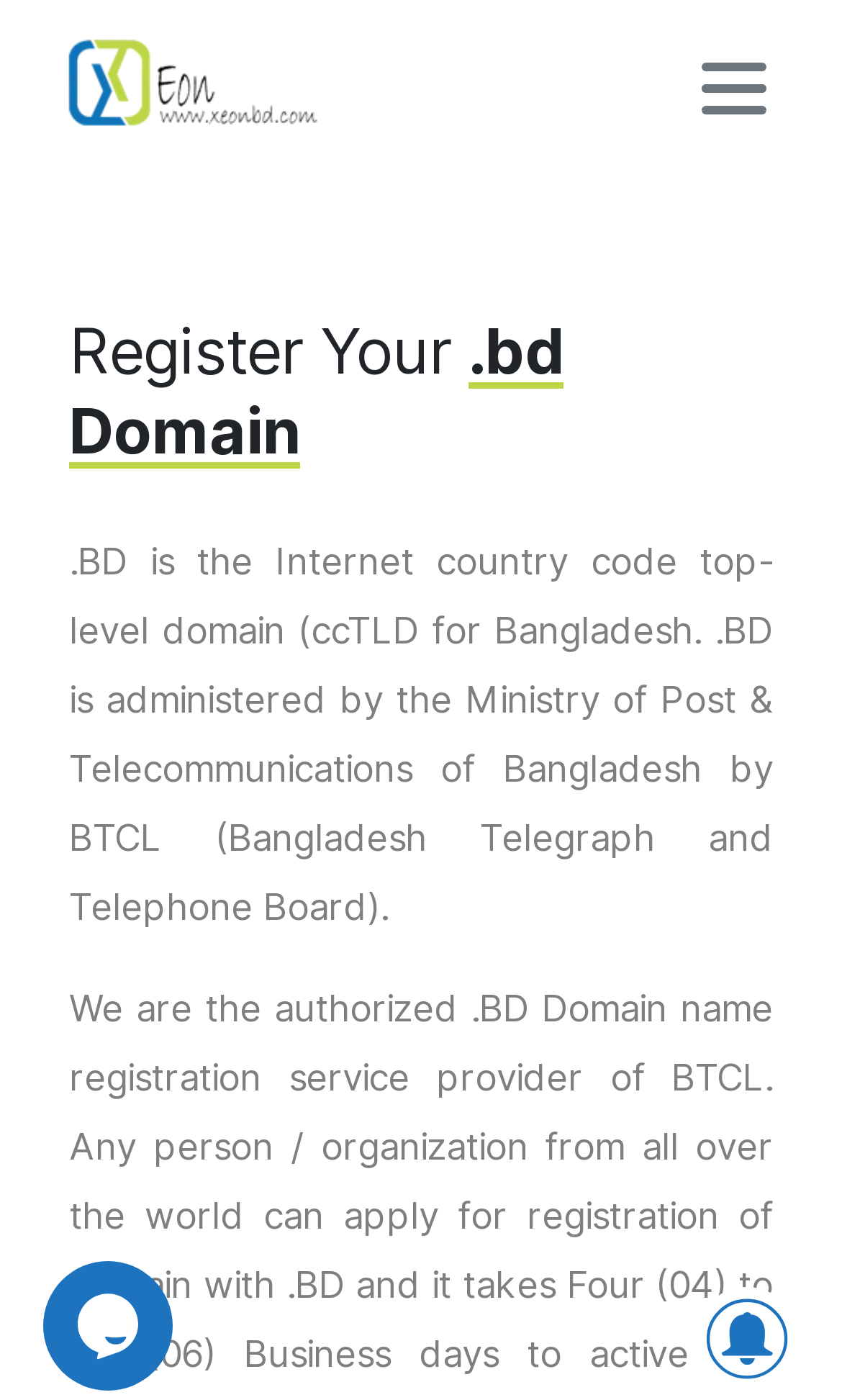Provide a single word or phrase to answer the given question: 
What is the name of the company providing domain registration services?

XeonBD